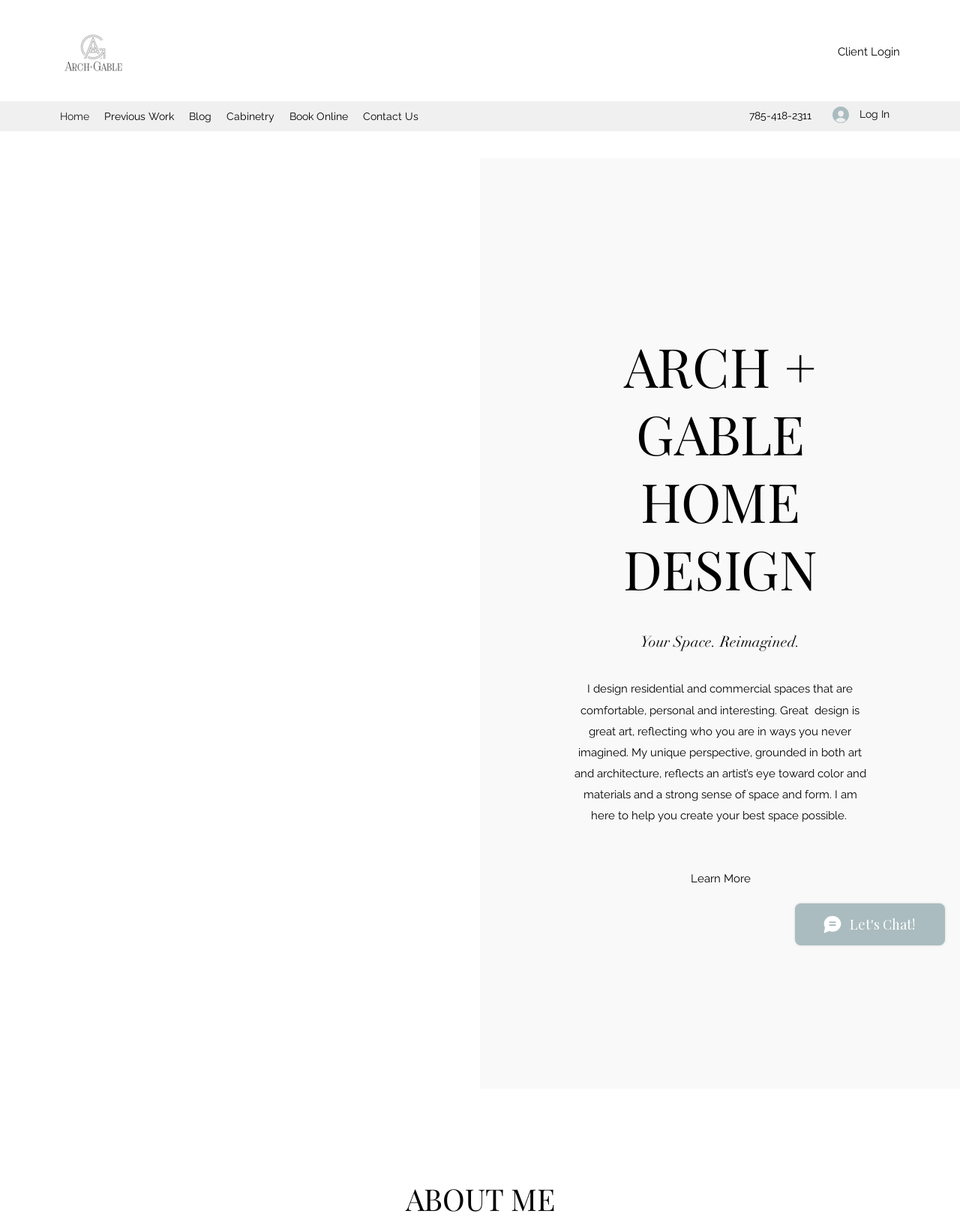What is the phone number displayed on the webpage?
Please provide a single word or phrase as your answer based on the screenshot.

785-418-2311